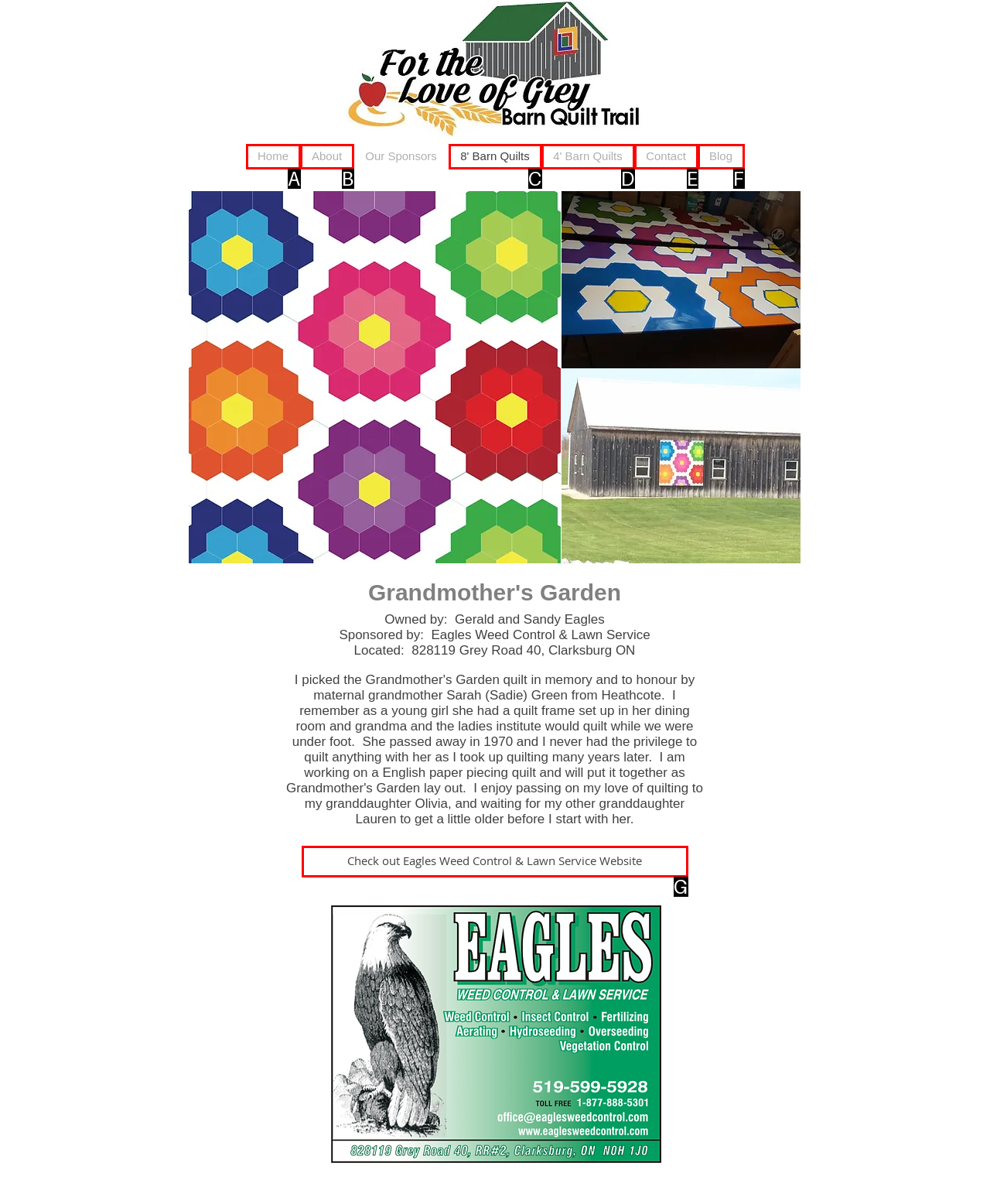Based on the description: Contact, identify the matching lettered UI element.
Answer by indicating the letter from the choices.

E